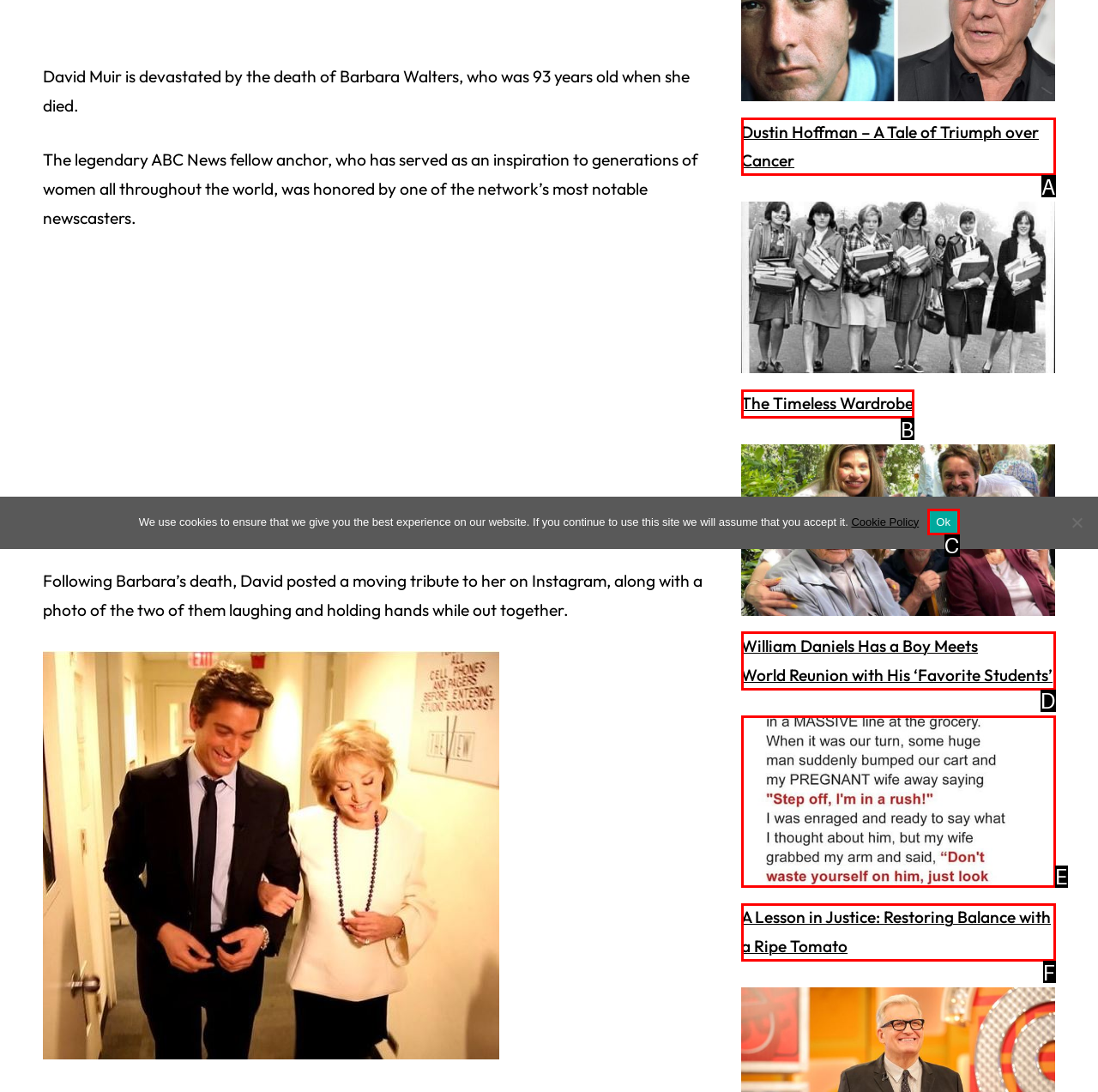Based on the description: Ok, select the HTML element that best fits. Reply with the letter of the correct choice from the options given.

C